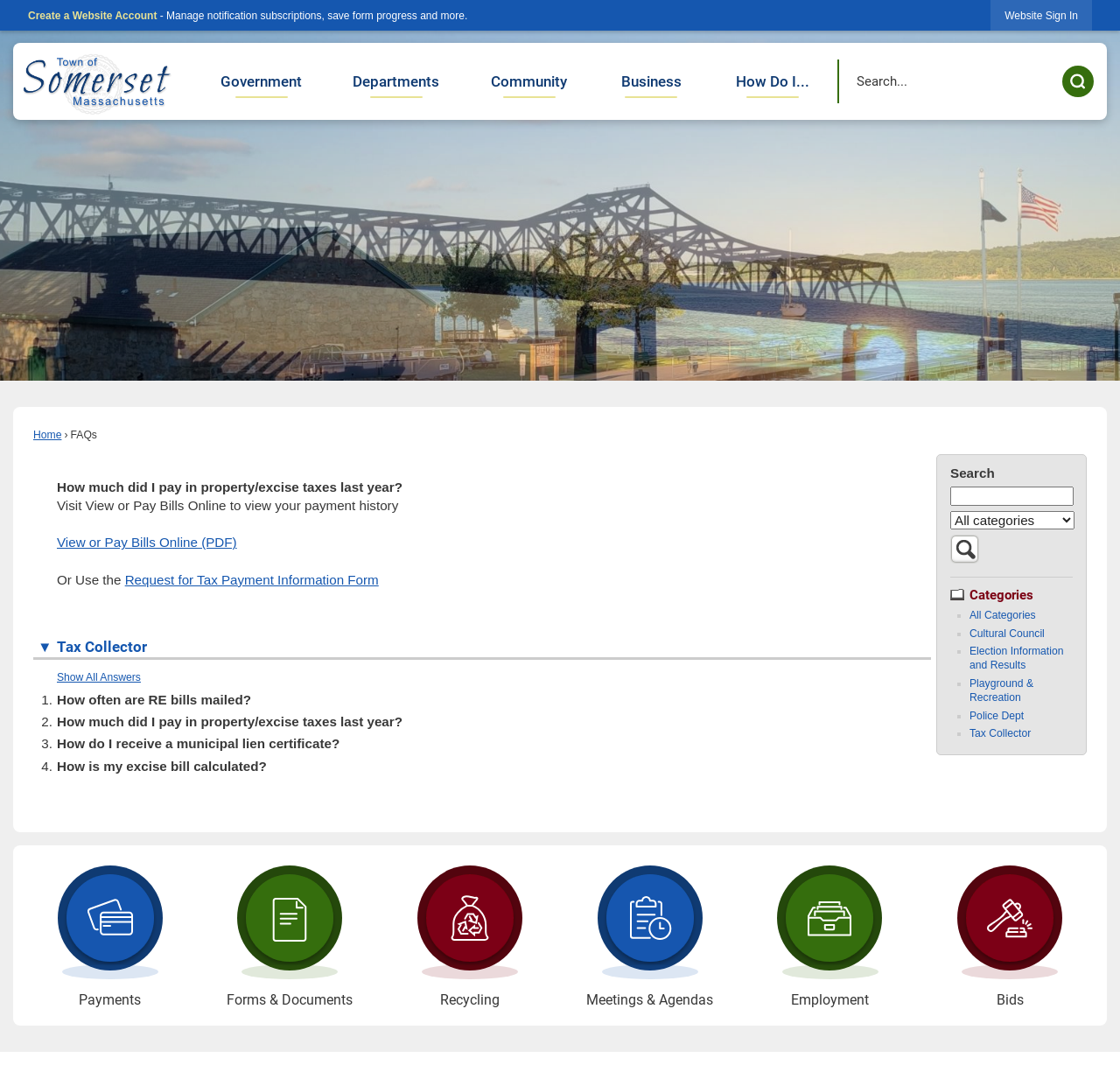Identify the bounding box coordinates for the element that needs to be clicked to fulfill this instruction: "Navigate to the About Us page". Provide the coordinates in the format of four float numbers between 0 and 1: [left, top, right, bottom].

None